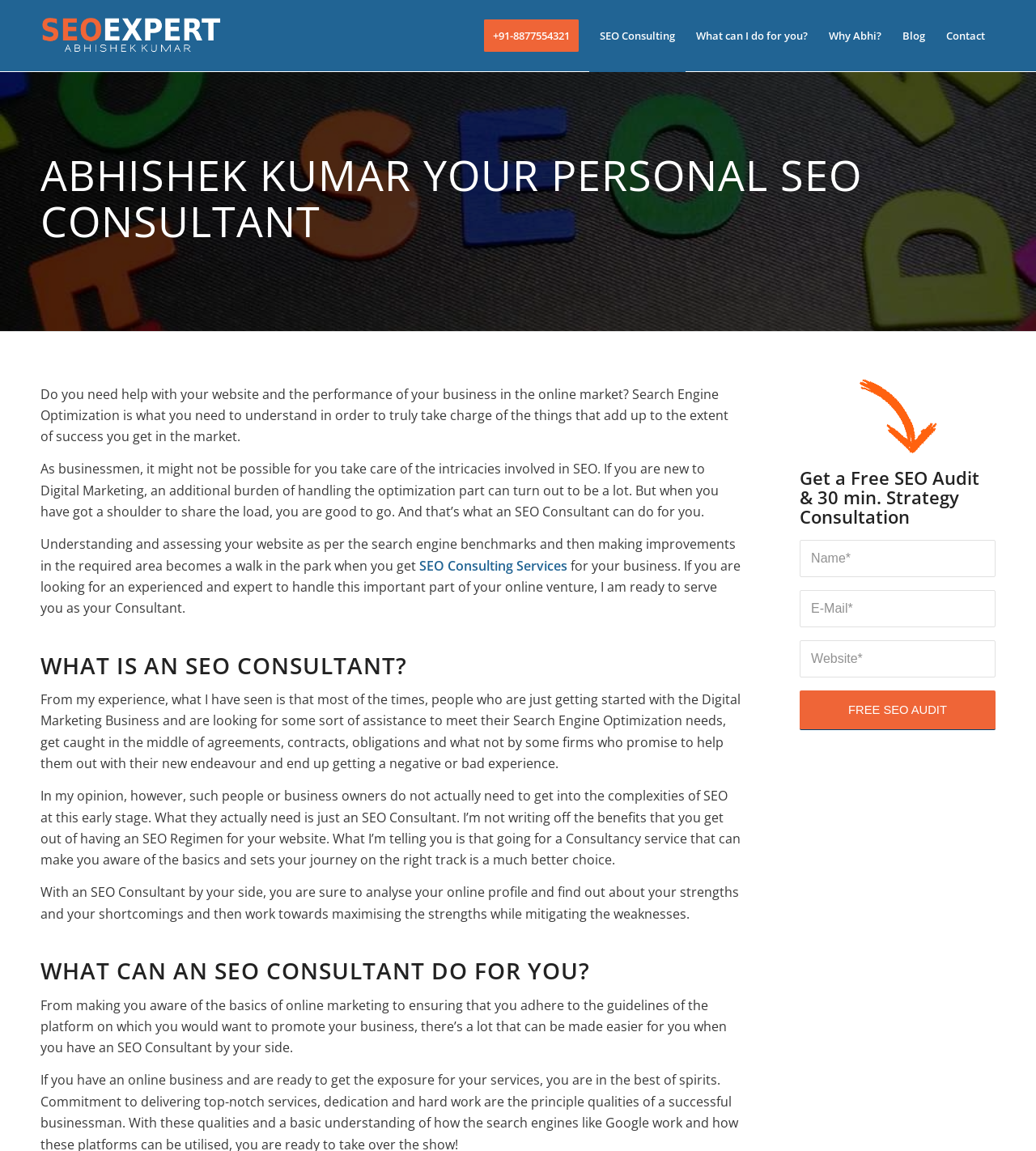Identify the bounding box coordinates for the region to click in order to carry out this instruction: "Click on the 'What can I do for you?' link". Provide the coordinates using four float numbers between 0 and 1, formatted as [left, top, right, bottom].

[0.662, 0.0, 0.79, 0.062]